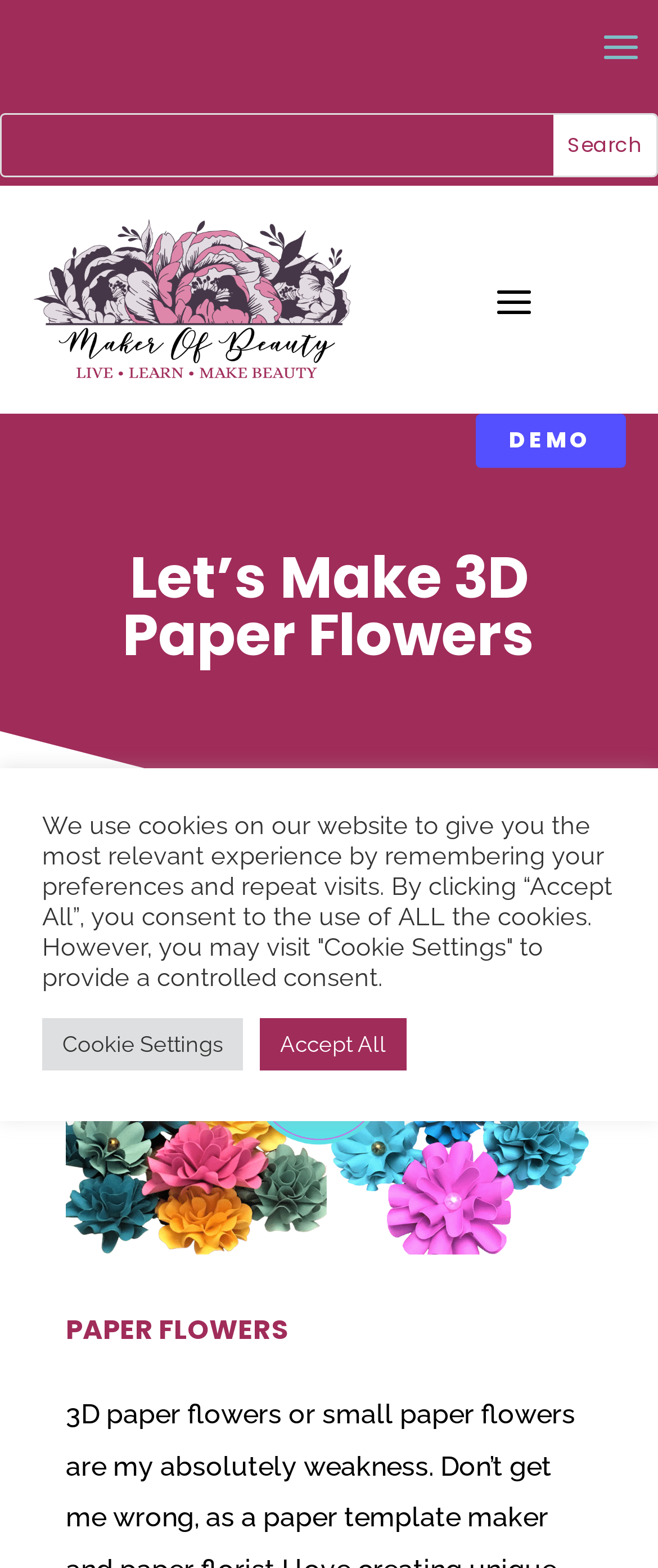Detail the various sections and features present on the webpage.

The webpage is about making 3D paper flowers, with a focus on providing templates, ideas, and tutorials. At the top, there is a search bar with a textbox and a "Search" button, allowing users to search for specific content. 

Below the search bar, there is a link on the left side, followed by a prominent heading "Let's Make 3D Paper Flowers" that spans across the page. On the right side, there is a "DEMO" link. 

Further down, there is a large image that takes up most of the page's width, showcasing a beautiful and colorful bouquet of 3D paper flowers. Above the image, there is a link to "PAPER FLOWERS" on the left side. 

At the bottom of the page, there is a notification about the use of cookies on the website. The notification provides information about the cookies and offers two buttons: "Cookie Settings" and "Accept All", allowing users to manage their cookie preferences.